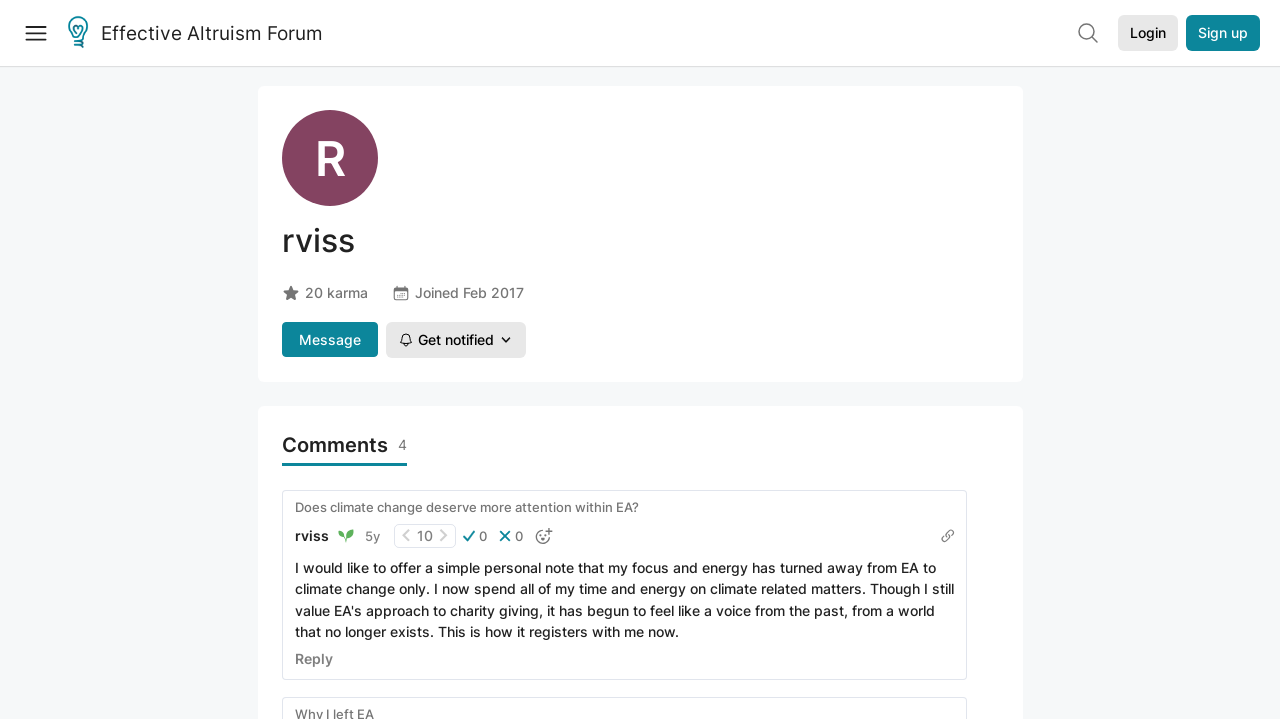Please find the bounding box coordinates of the element's region to be clicked to carry out this instruction: "Get notified about new messages".

[0.301, 0.448, 0.411, 0.498]